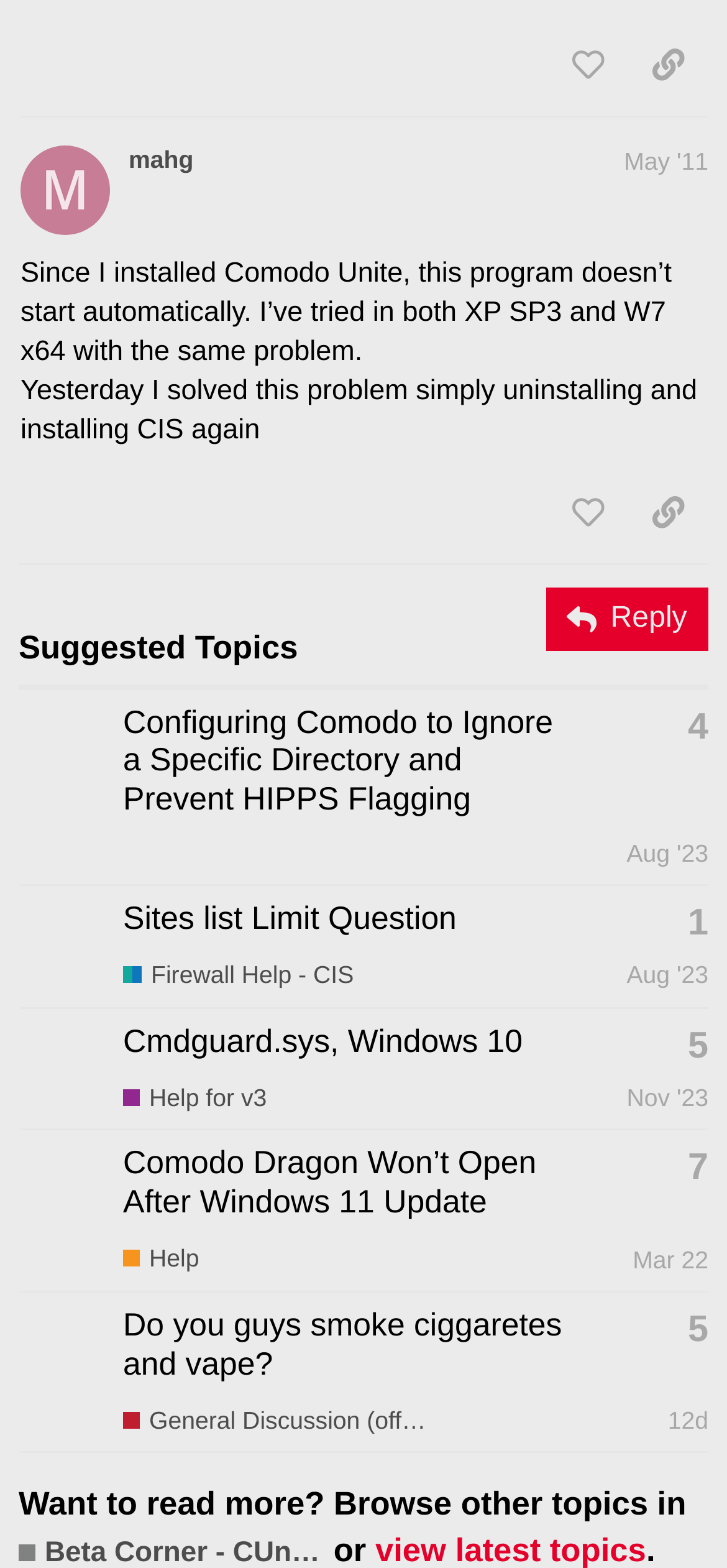Respond to the question below with a single word or phrase:
How many replies does the topic 'Cmdguard.sys, Windows 10' have?

5